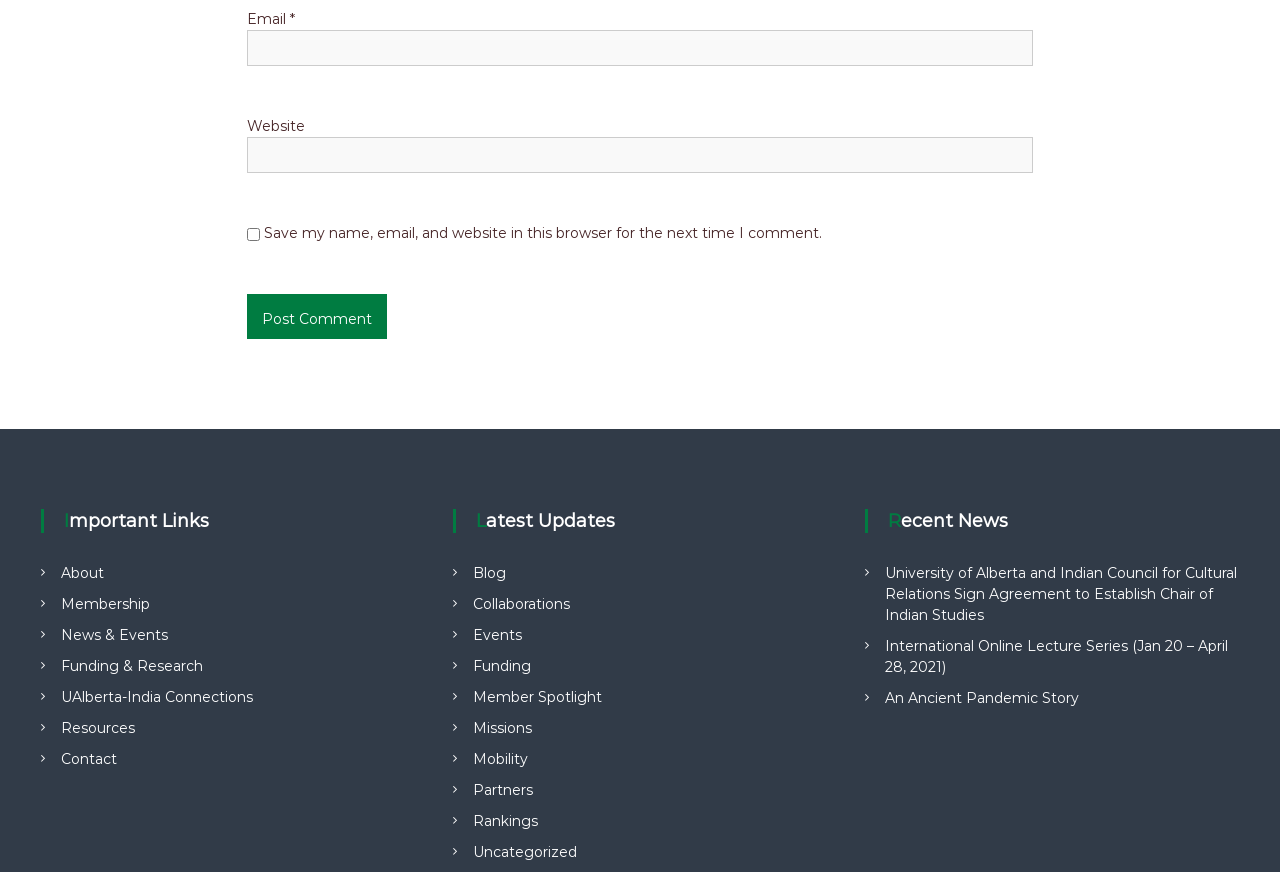Please find the bounding box coordinates of the element that must be clicked to perform the given instruction: "Read the latest blog". The coordinates should be four float numbers from 0 to 1, i.e., [left, top, right, bottom].

[0.37, 0.646, 0.395, 0.667]